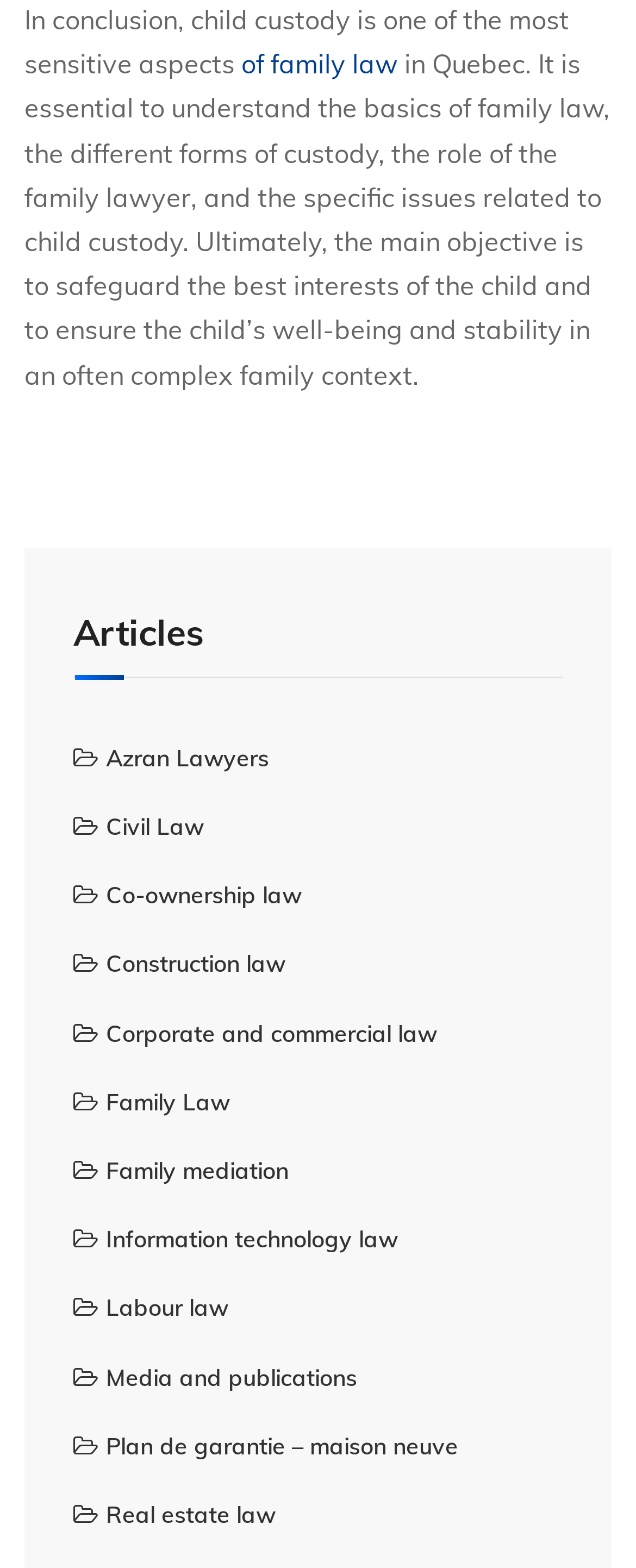Using the element description NEXT, predict the bounding box coordinates for the UI element. Provide the coordinates in (top-left x, top-left y, bottom-right x, bottom-right y) format with values ranging from 0 to 1.

None